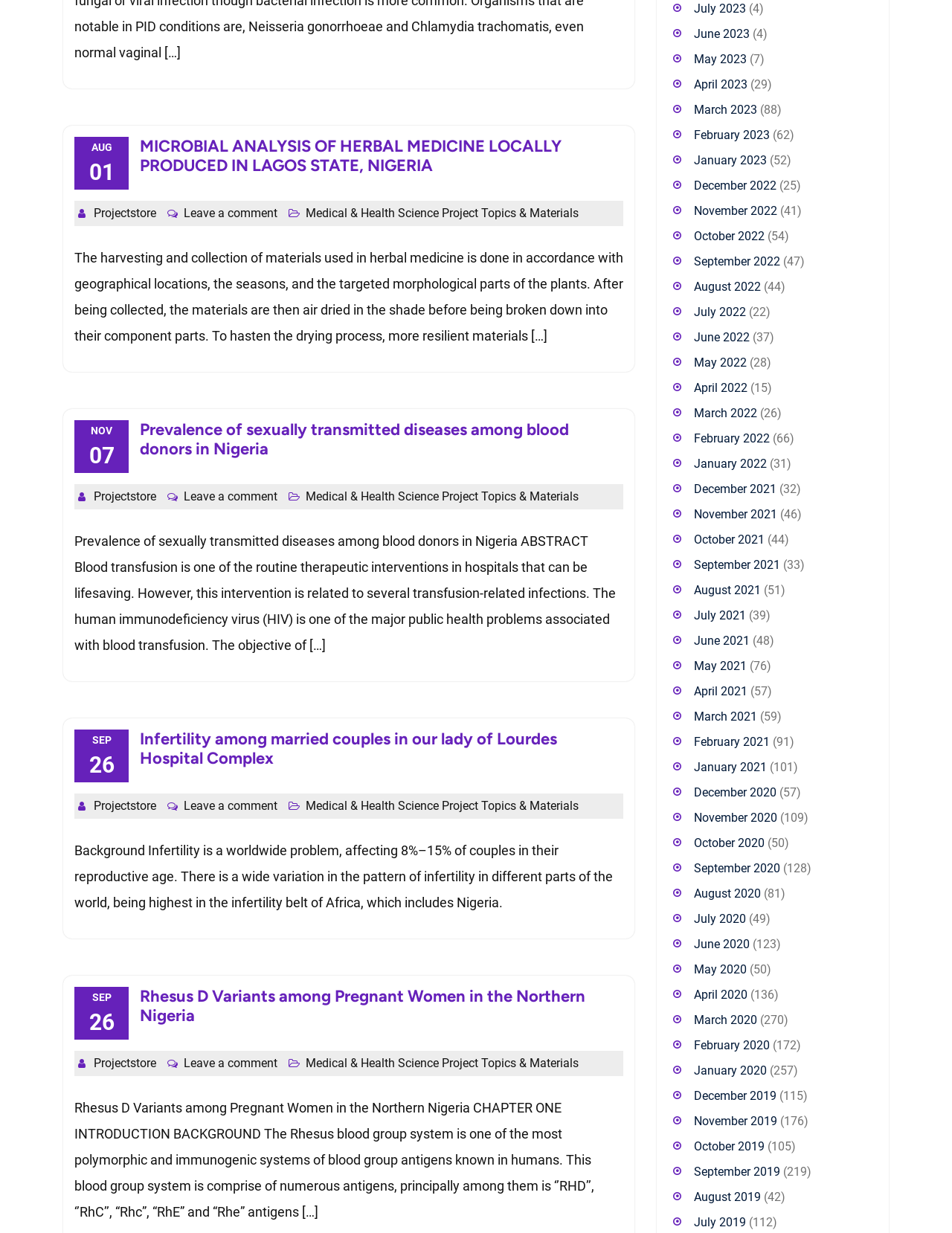Respond to the question below with a single word or phrase: What is the date of the second article?

NOV 07